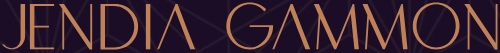What is Jendia Gammon known for?
Offer a detailed and full explanation in response to the question.

According to the caption, Jendia Gammon is heralded not only for her literary contributions but also for her roles as a science writer, artist, and educator, indicating that her literary contributions are a significant part of her professional identity.